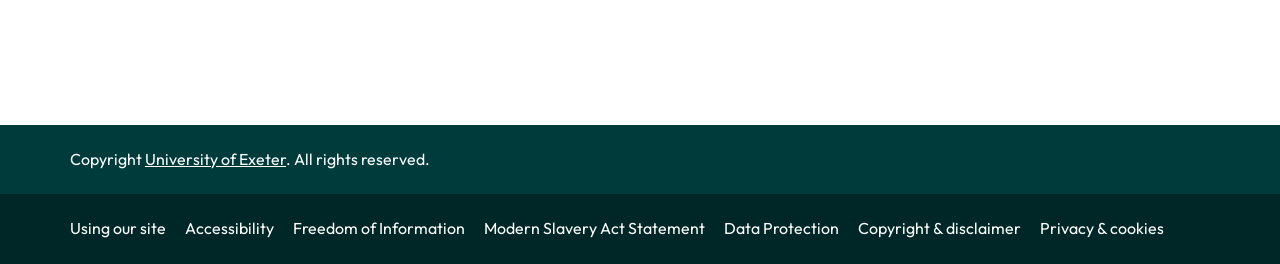Determine the bounding box coordinates of the clickable region to execute the instruction: "Check out MUNCH78113". The coordinates should be four float numbers between 0 and 1, denoted as [left, top, right, bottom].

None